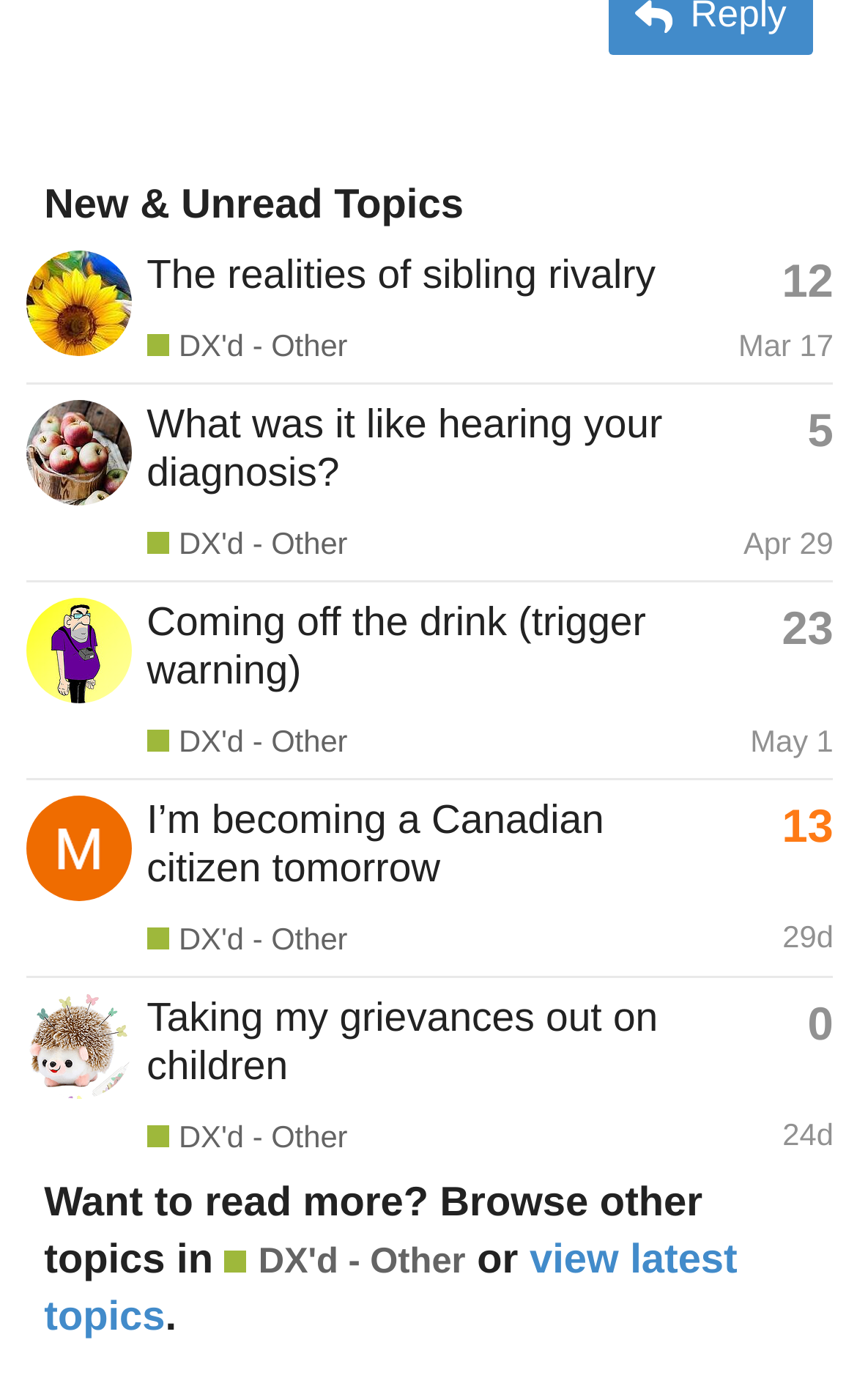Answer this question using a single word or a brief phrase:
What is the purpose of the forum 'DX'd - Other'?

Support and Discussion area